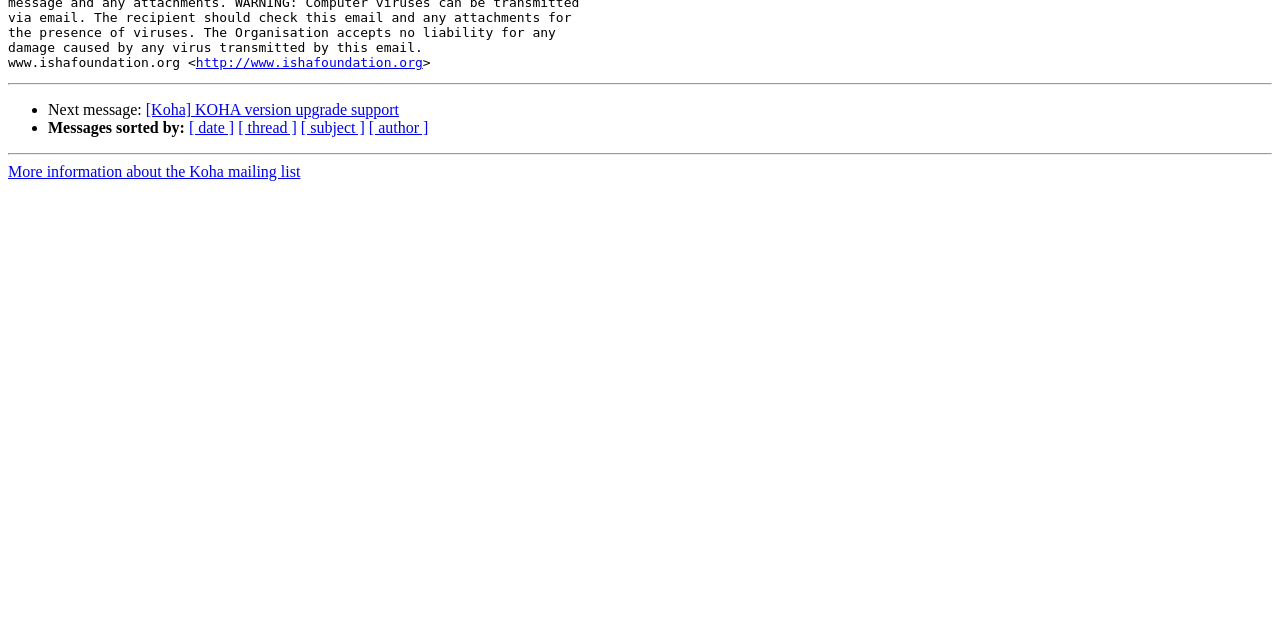Given the element description [ date ], predict the bounding box coordinates for the UI element in the webpage screenshot. The format should be (top-left x, top-left y, bottom-right x, bottom-right y), and the values should be between 0 and 1.

[0.148, 0.187, 0.183, 0.213]